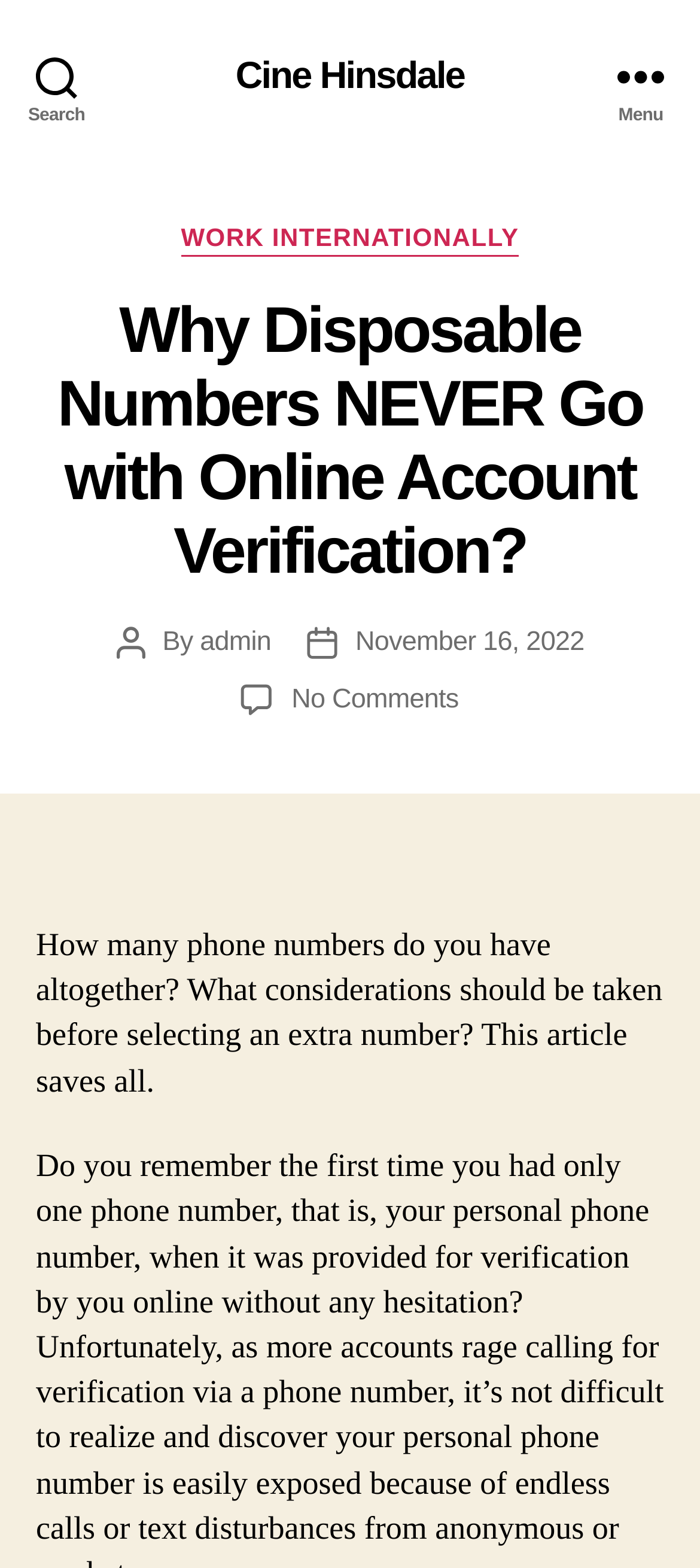What is the purpose of the article?
Using the image as a reference, answer the question in detail.

The purpose of the article can be inferred by looking at the introductory text, which asks questions about phone numbers and mentions considerations for selecting an extra number. The article appears to be discussing phone numbers and their uses.